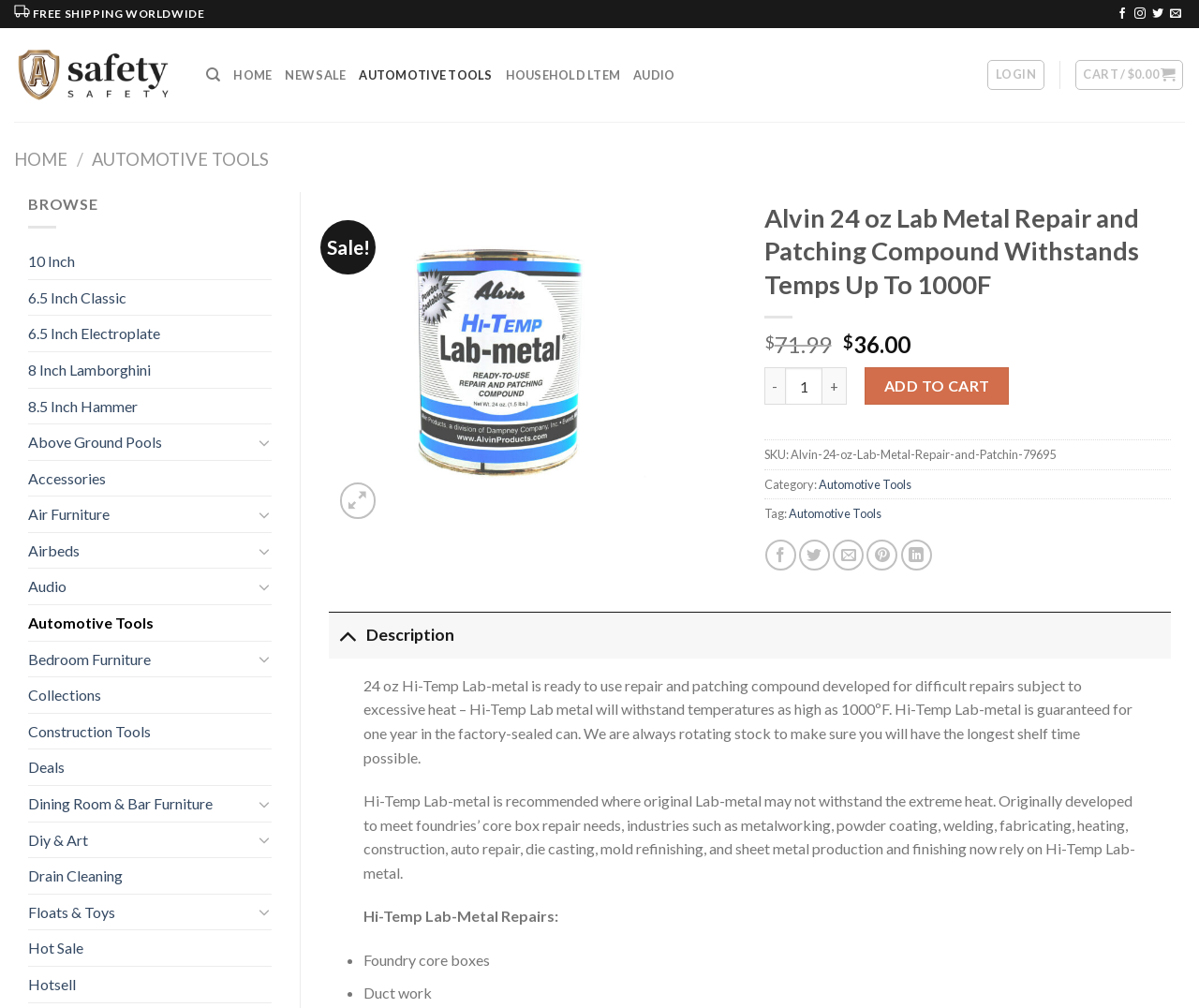Bounding box coordinates are specified in the format (top-left x, top-left y, bottom-right x, bottom-right y). All values are floating point numbers bounded between 0 and 1. Please provide the bounding box coordinate of the region this sentence describes: Dining Room & Bar Furniture

[0.023, 0.78, 0.211, 0.815]